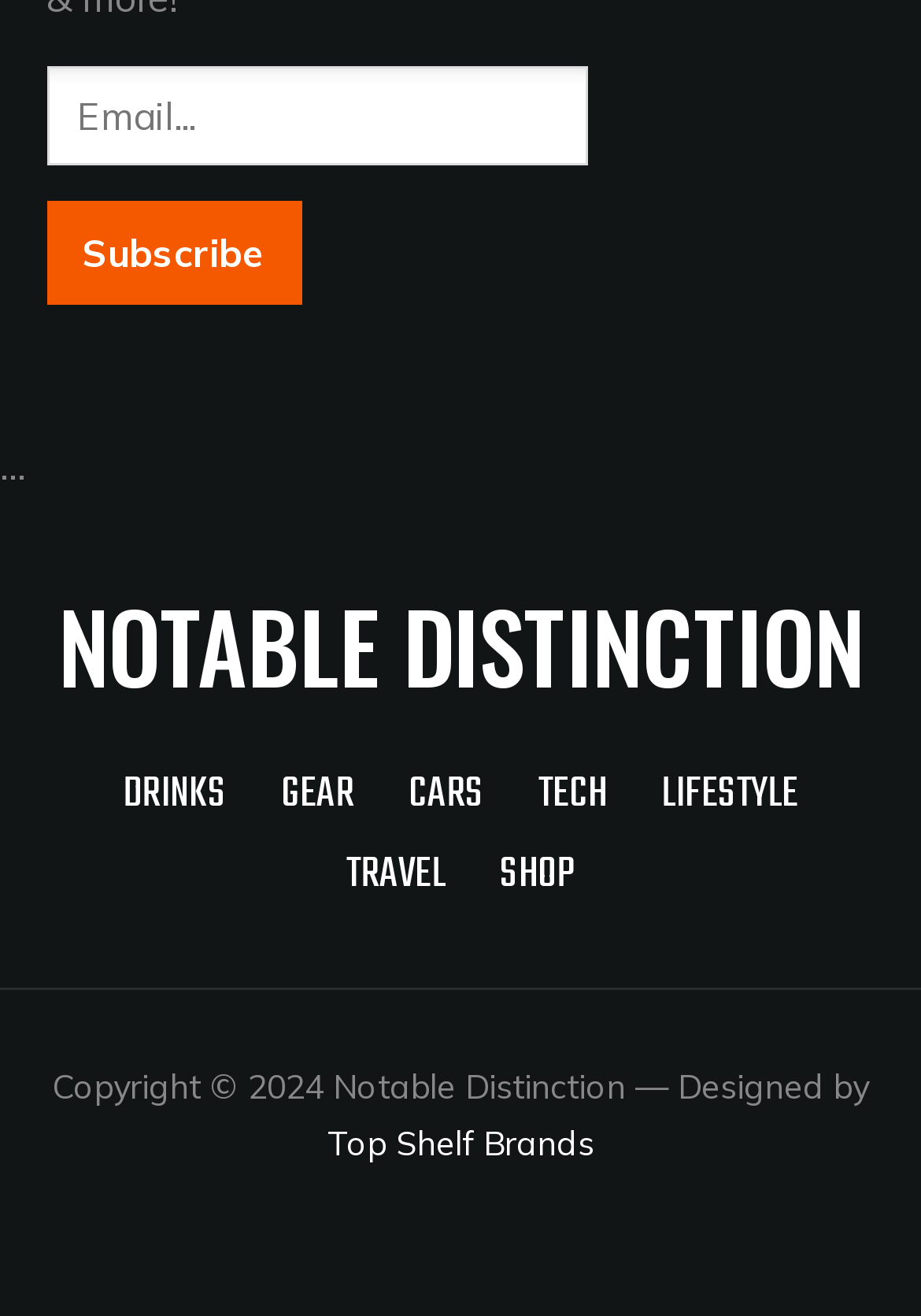Respond to the following query with just one word or a short phrase: 
What is the name of the designer of the webpage?

Top Shelf Brands